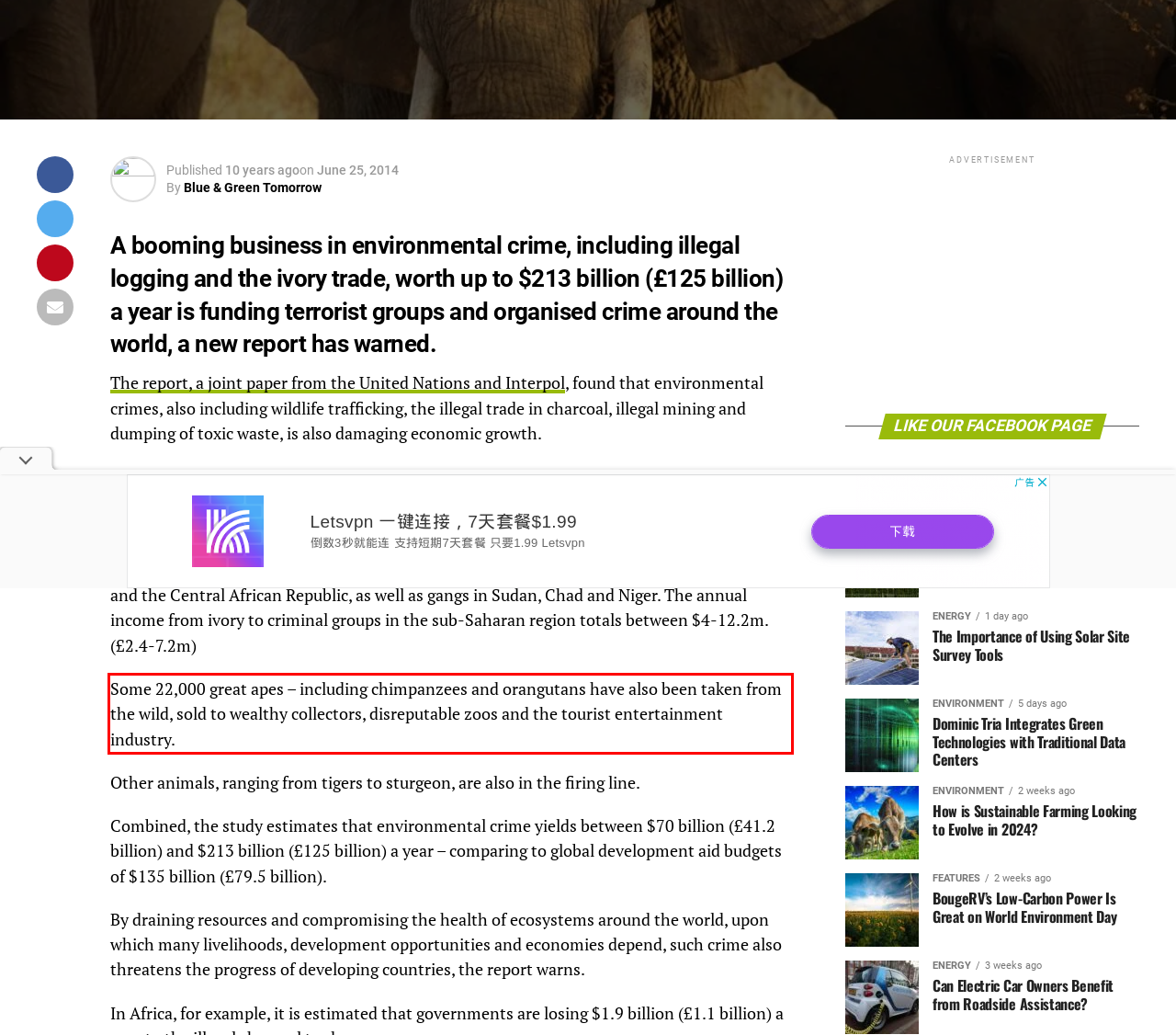Please take the screenshot of the webpage, find the red bounding box, and generate the text content that is within this red bounding box.

Some 22,000 great apes – including chimpanzees and orangutans have also been taken from the wild, sold to wealthy collectors, disreputable zoos and the tourist entertainment industry.